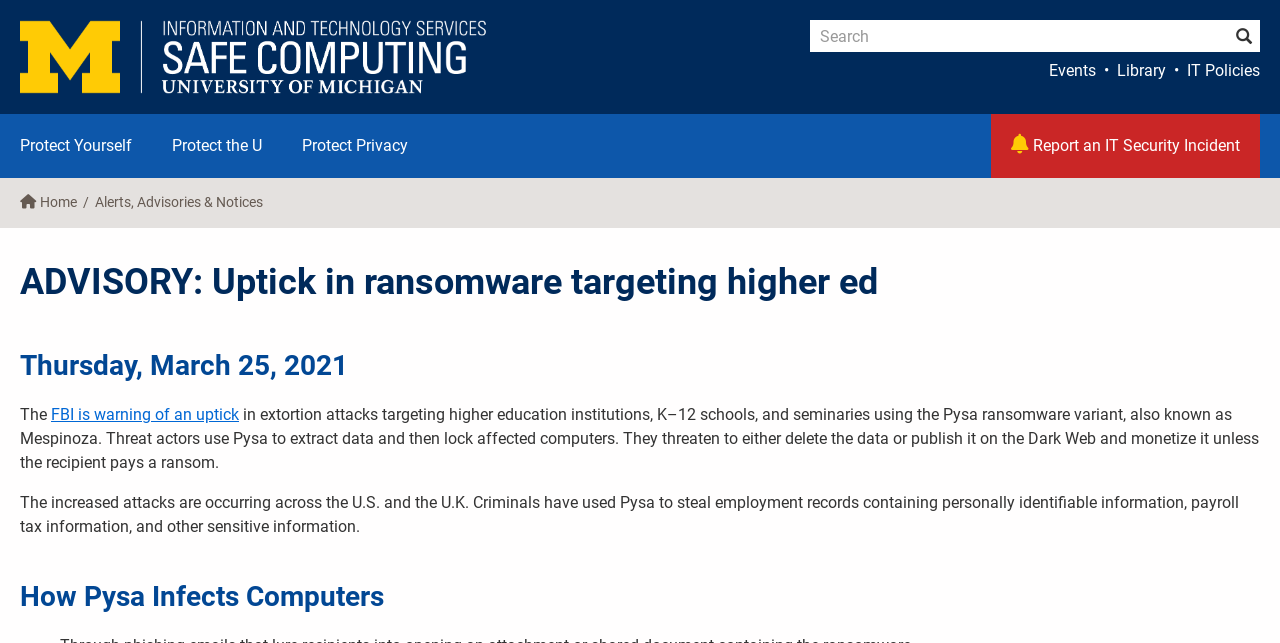What is the topic of the advisory mentioned on the webpage?
Give a single word or phrase as your answer by examining the image.

Ransomware targeting higher ed